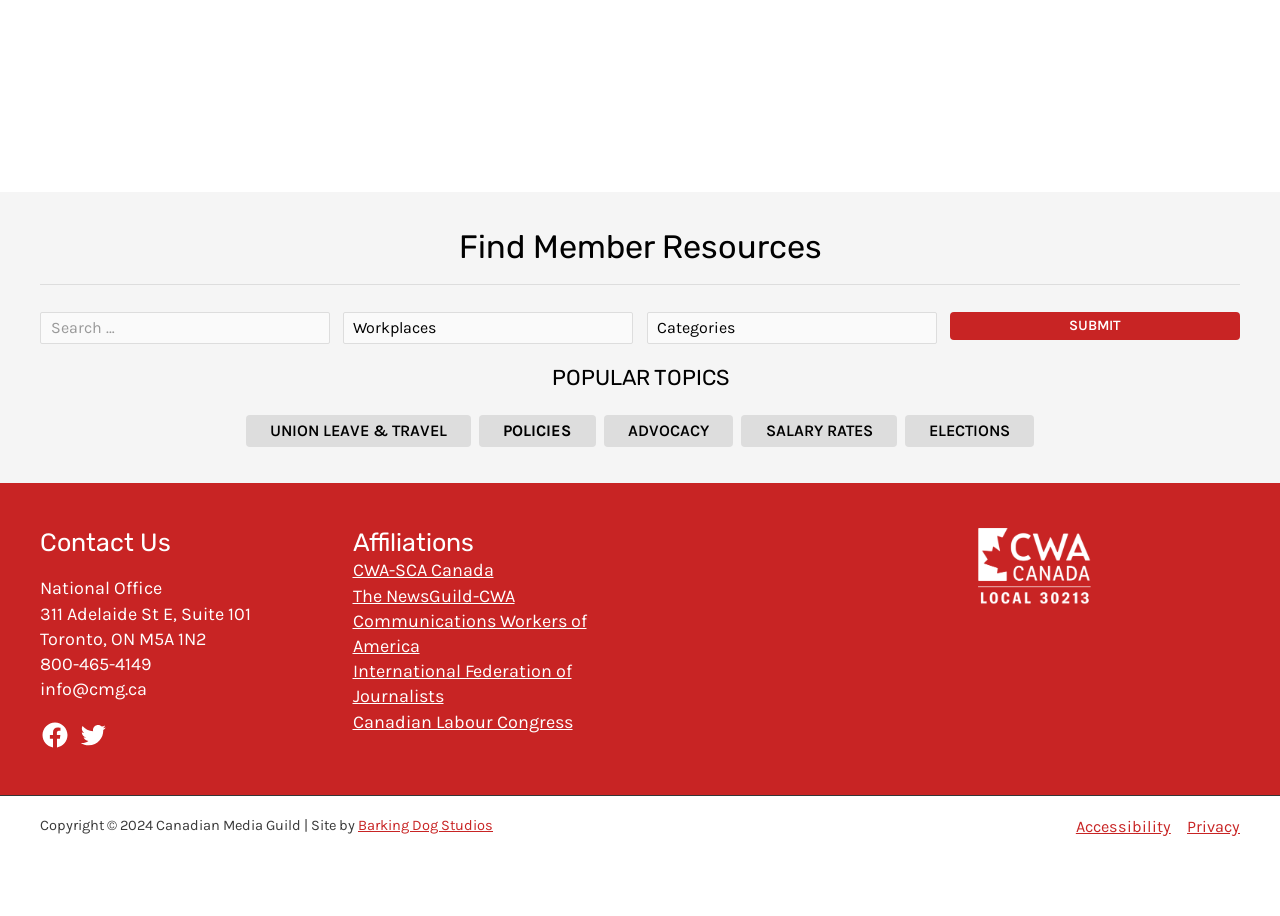Show the bounding box coordinates for the element that needs to be clicked to execute the following instruction: "Contact the national office". Provide the coordinates in the form of four float numbers between 0 and 1, i.e., [left, top, right, bottom].

[0.031, 0.63, 0.127, 0.654]